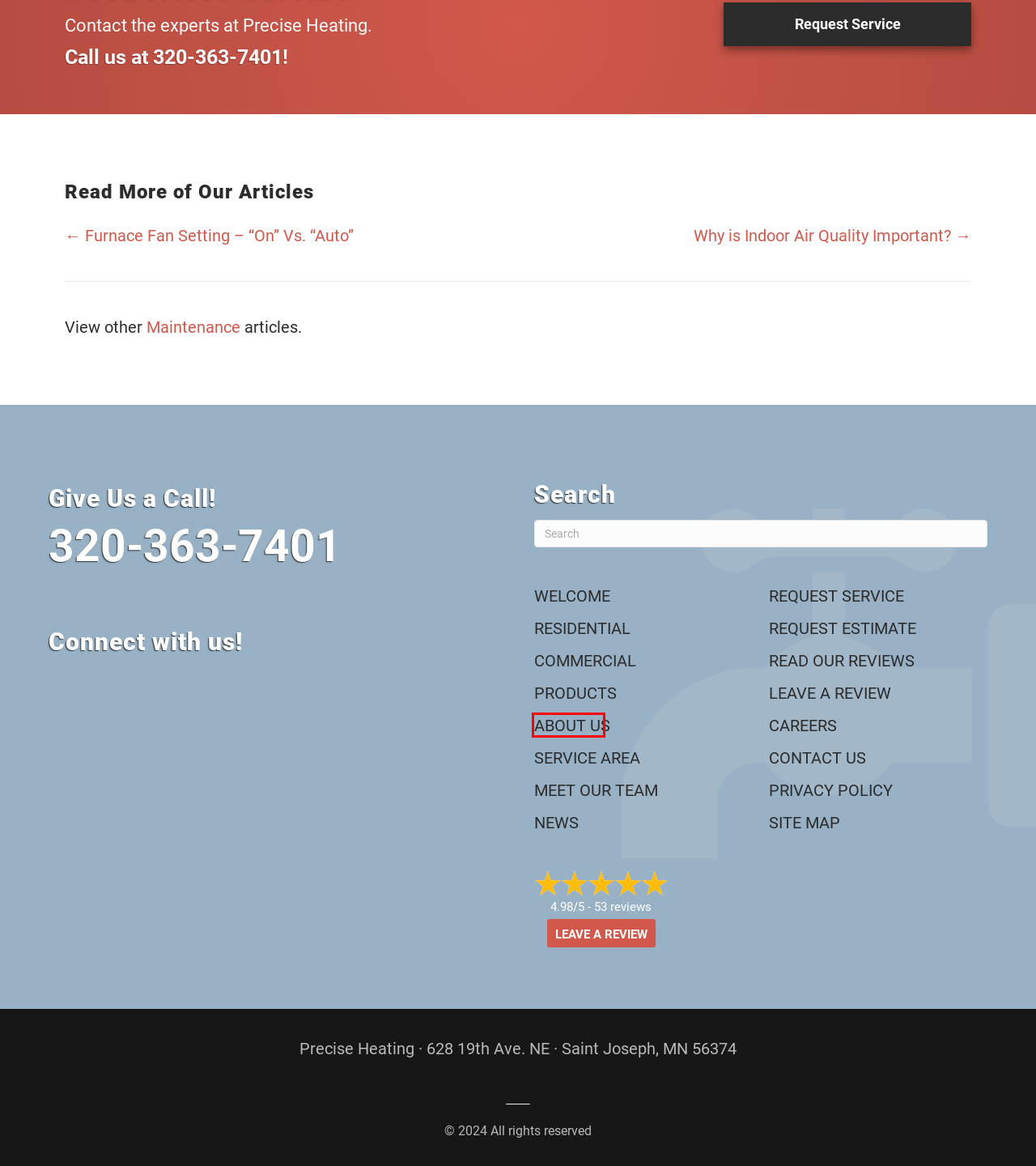With the provided screenshot showing a webpage and a red bounding box, determine which webpage description best fits the new page that appears after clicking the element inside the red box. Here are the options:
A. Careers | HVAC, Service and Installation Technicians, Dispatcher
B. Commercial Services | Heating and Cooling, Refrieration, Plumbing Repair
C. Reviews | Air Conditioner Maintenance, Boiler Repair, Water Heaters
D. Why is Indoor Air Quality Important? - Precise Heating | Saint Cloud, MN
E. Maintenance Archives - Precise Heating, A/C, Plumbing and Refrigeration
F. Contact Us | Heating and Cooling Installation, Plumbing, Refrigeration
G. Request Estimate | Air Conditioners, Furnaces, Boilers, Water Heaters
H. Service Area - Precise Heating, A/C, Plumbing and Refrigeration

A